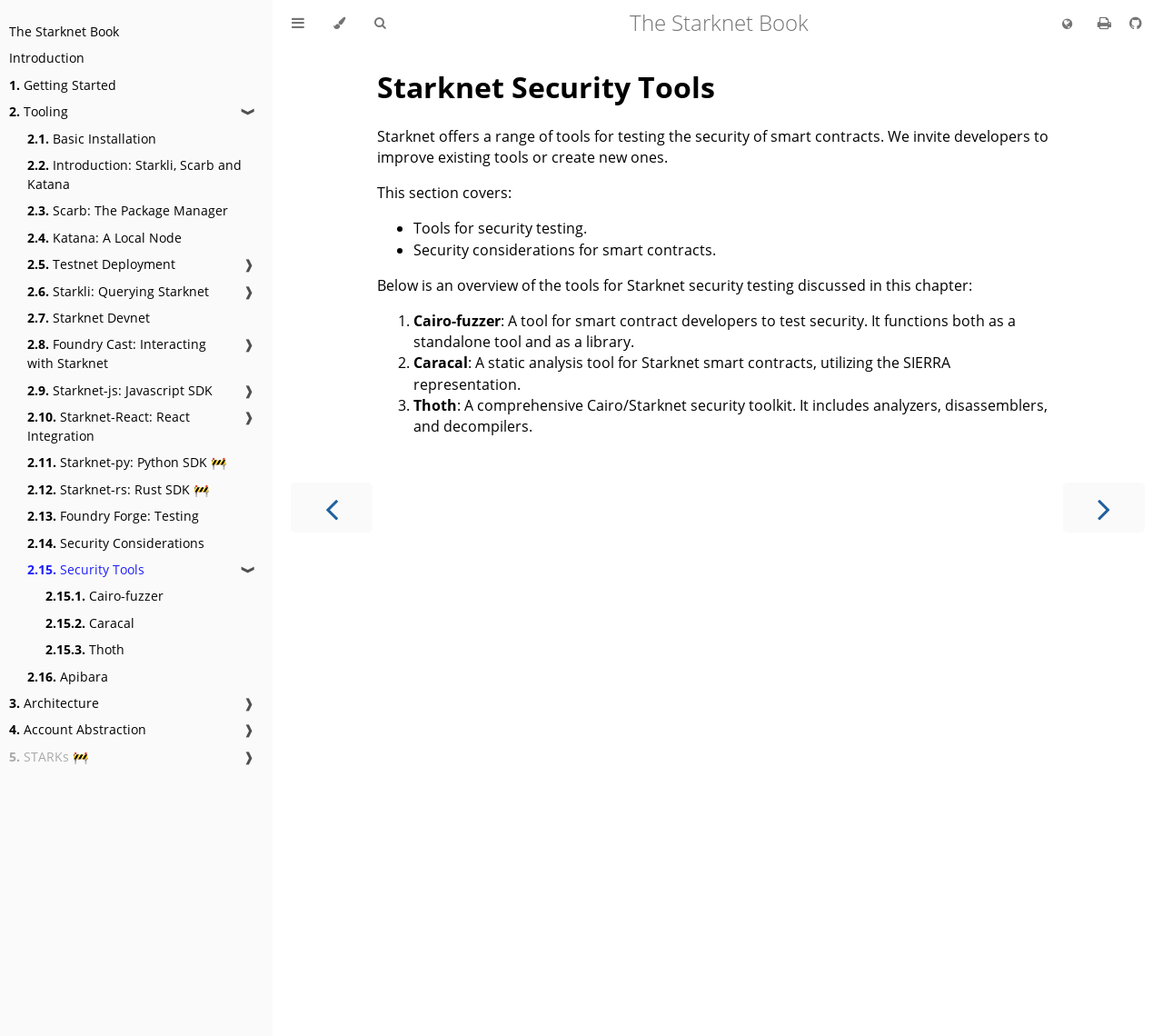Pinpoint the bounding box coordinates of the element to be clicked to execute the instruction: "Go to the 'Getting Started' page".

[0.008, 0.073, 0.1, 0.091]